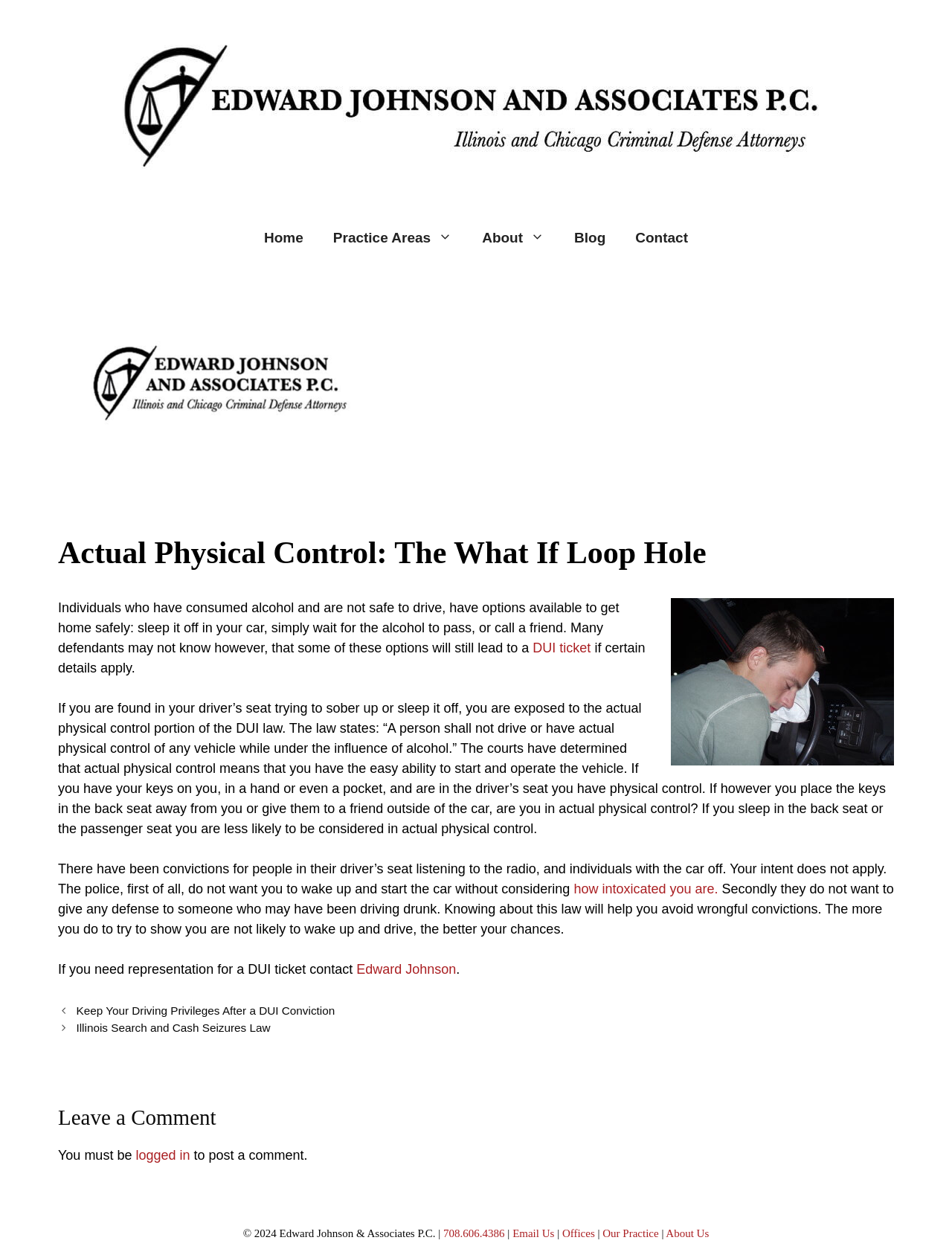What is the name of the law firm?
Based on the screenshot, give a detailed explanation to answer the question.

I found the answer by looking at the banner element at the top of the webpage, which contains the text 'Edward Johnson and Associates P.C.' This suggests that the webpage is associated with this law firm.